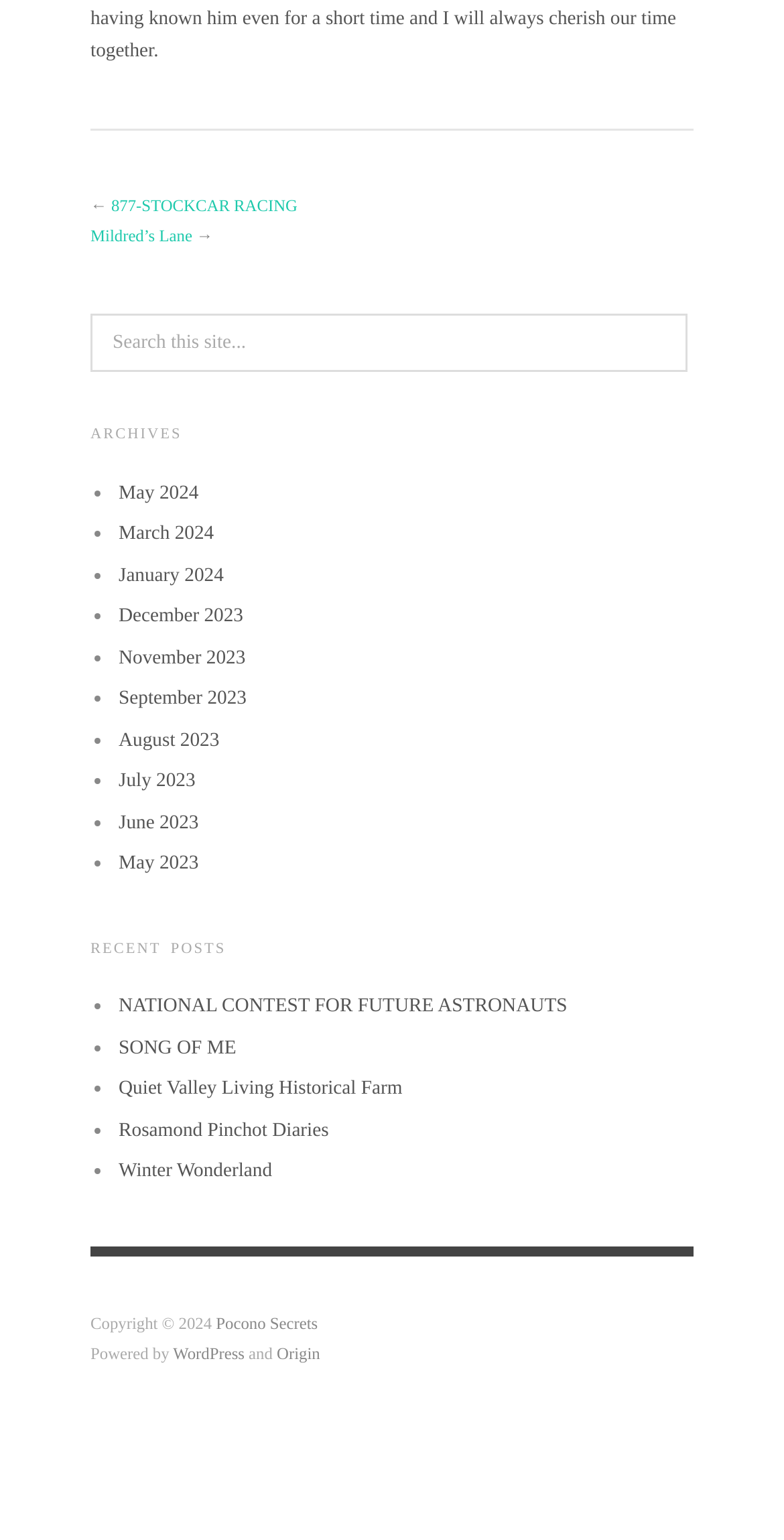From the image, can you give a detailed response to the question below:
What is the name of the racing event?

I found the answer by looking at the link element with the text '877-STOCKCAR RACING' which is located at the top of the webpage, indicating that it might be a prominent event or feature of the website.